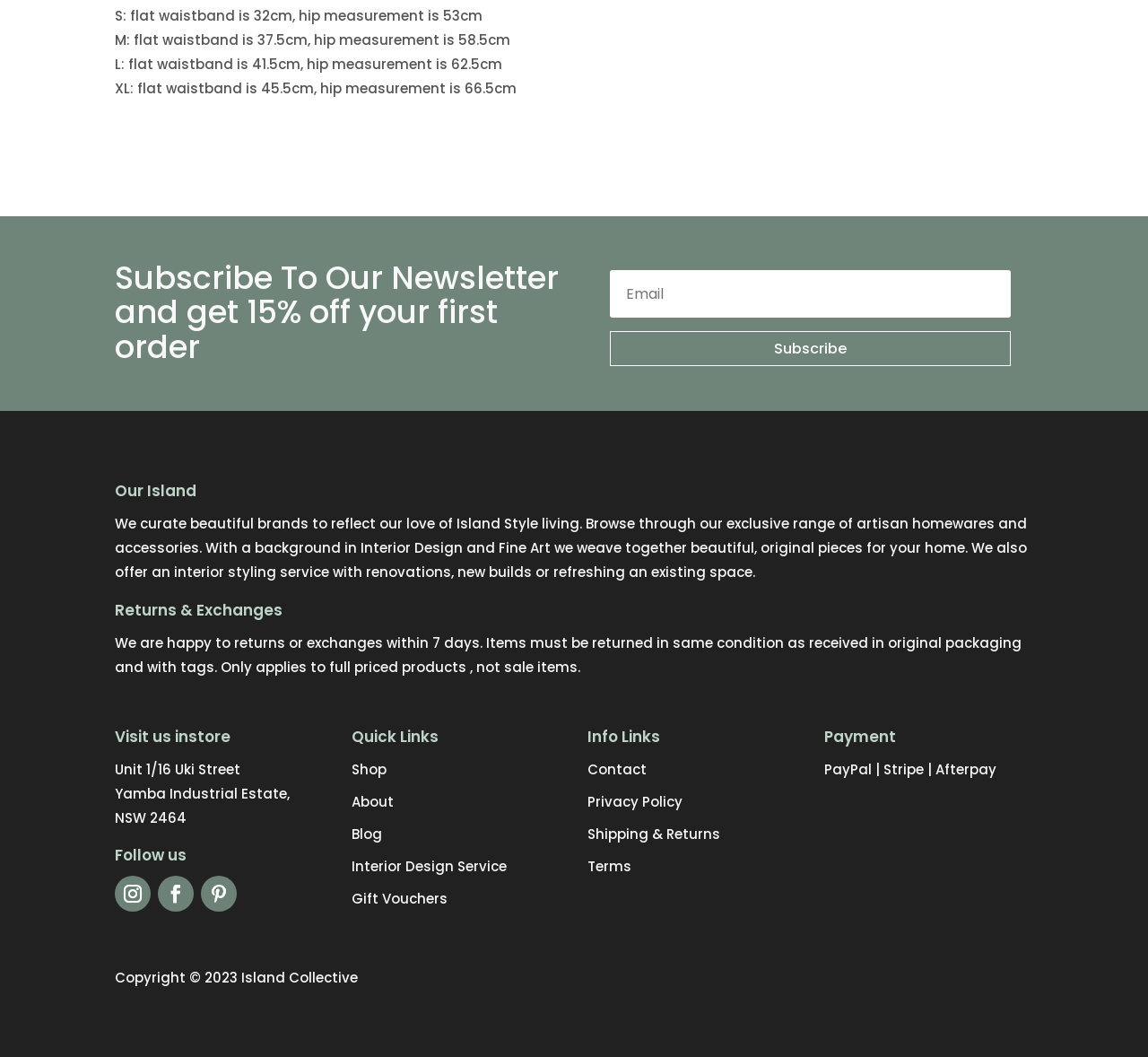Locate the bounding box of the UI element defined by this description: "Privacy Statement". The coordinates should be given as four float numbers between 0 and 1, formatted as [left, top, right, bottom].

None